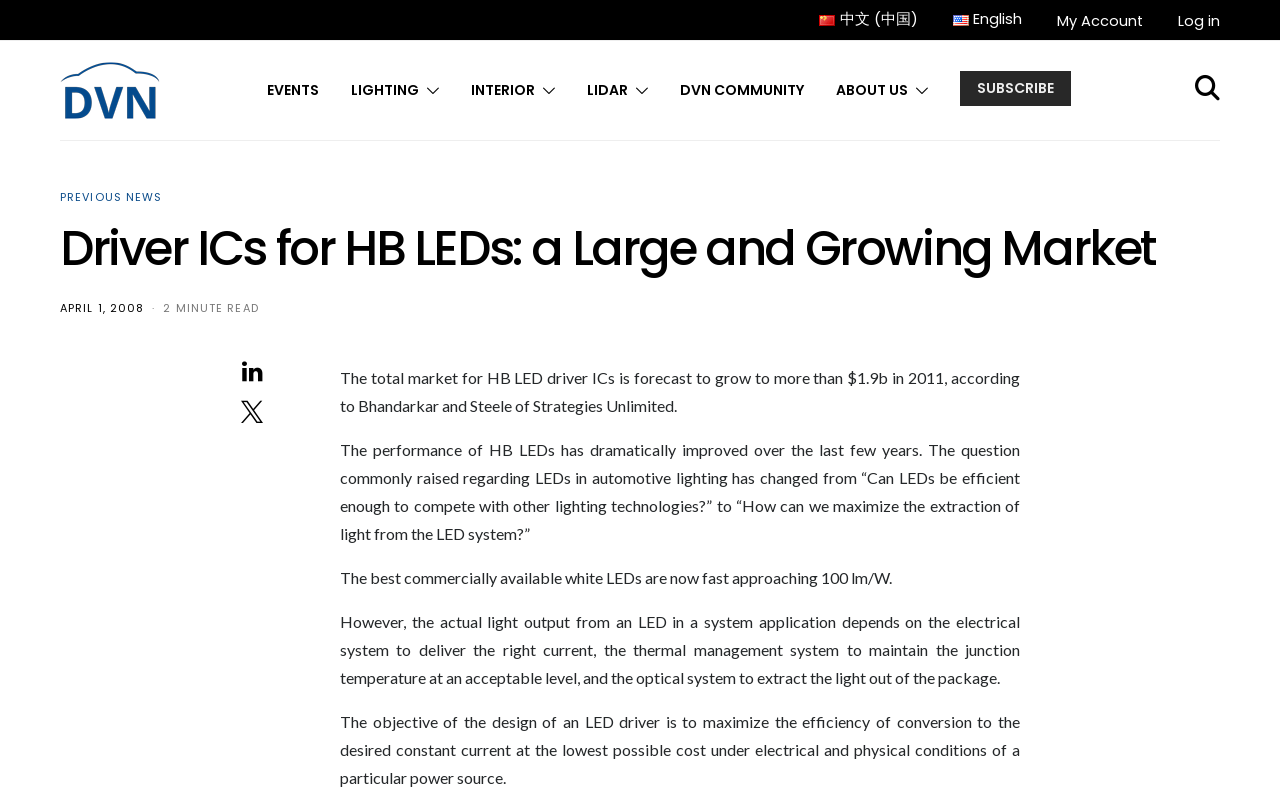Give a one-word or phrase response to the following question: What is the objective of designing an LED driver?

Maximize efficiency